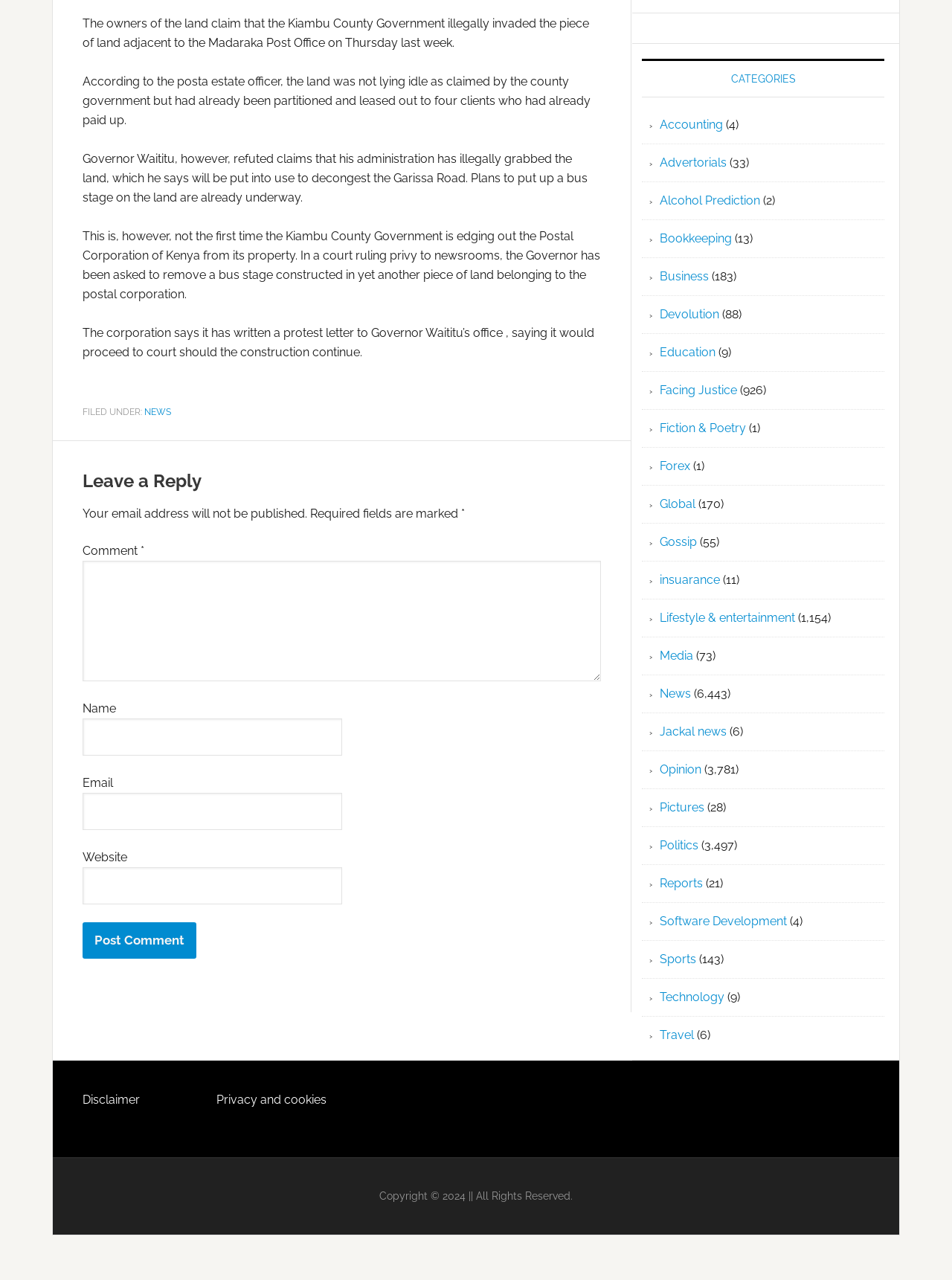Given the element description Jackal news, predict the bounding box coordinates for the UI element in the webpage screenshot. The format should be (top-left x, top-left y, bottom-right x, bottom-right y), and the values should be between 0 and 1.

[0.693, 0.566, 0.763, 0.577]